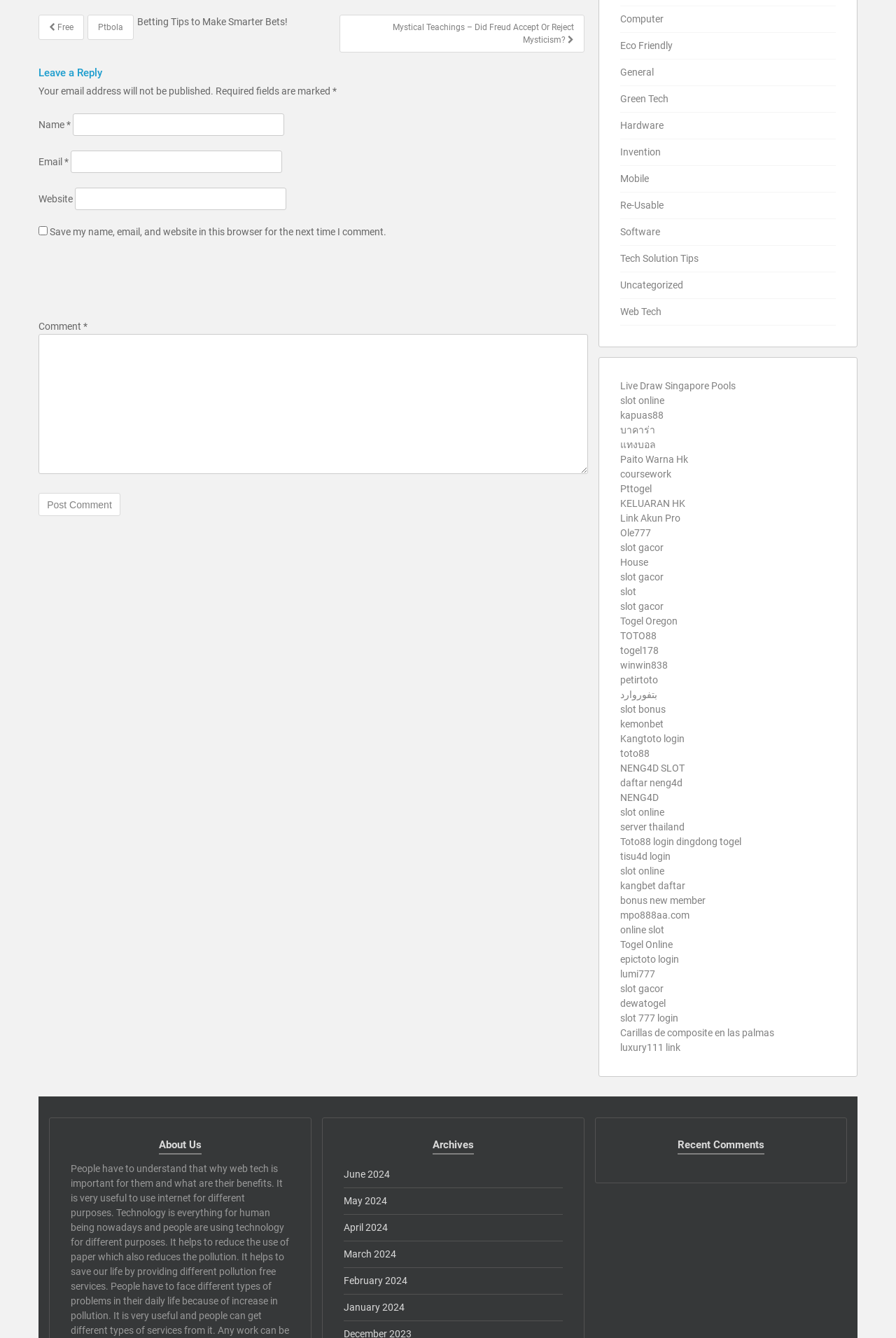Based on the visual content of the image, answer the question thoroughly: What type of links are provided on the right side of the page?

The links provided on the right side of the page are category links, which allow users to navigate to different categories of content, such as 'Computer', 'Eco Friendly', 'General', and so on.